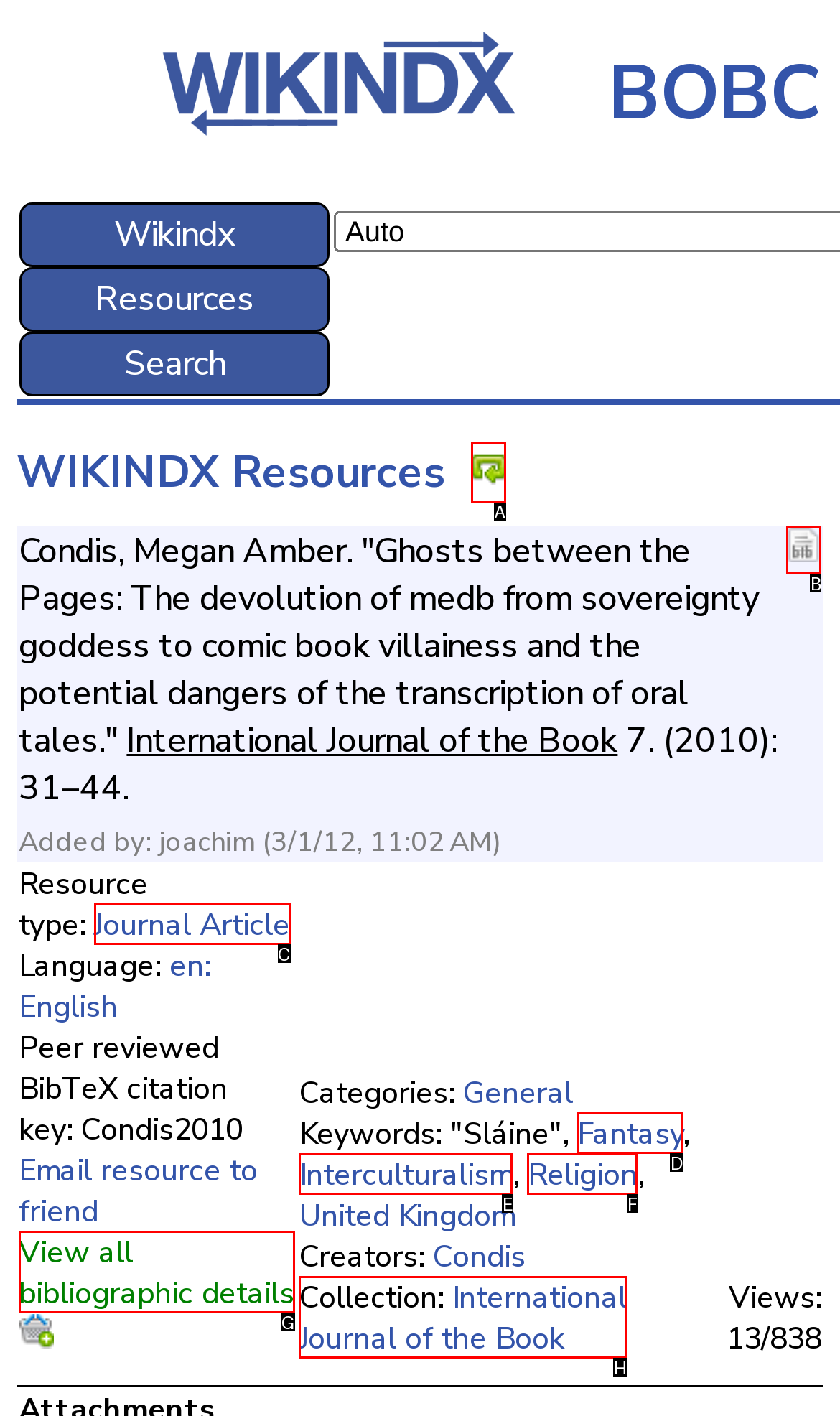Choose the option that aligns with the description: Philosophy
Respond with the letter of the chosen option directly.

None